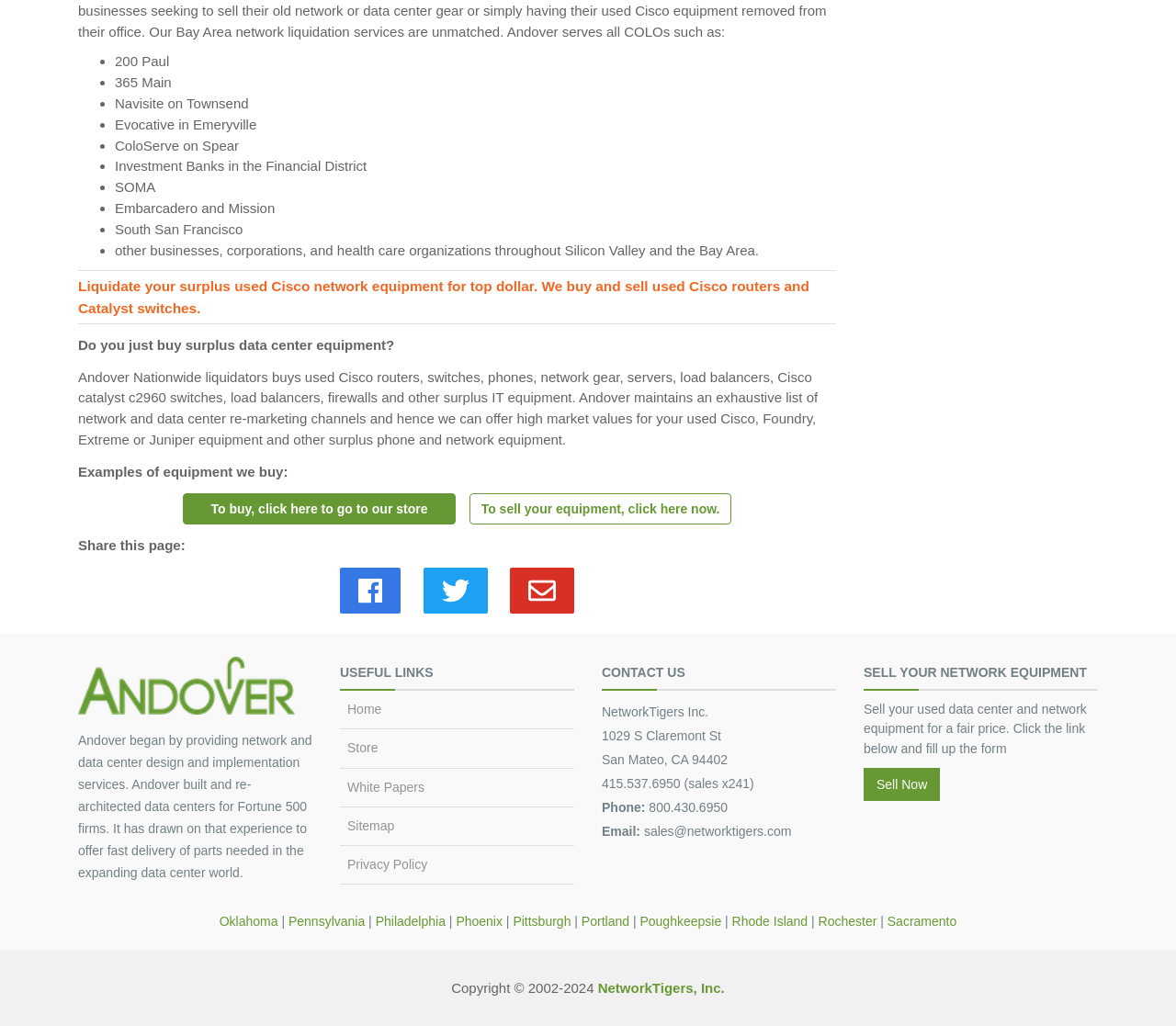Specify the bounding box coordinates of the area to click in order to execute this command: 'Click to buy used Cisco routers and switches'. The coordinates should consist of four float numbers ranging from 0 to 1, and should be formatted as [left, top, right, bottom].

[0.155, 0.481, 0.388, 0.511]